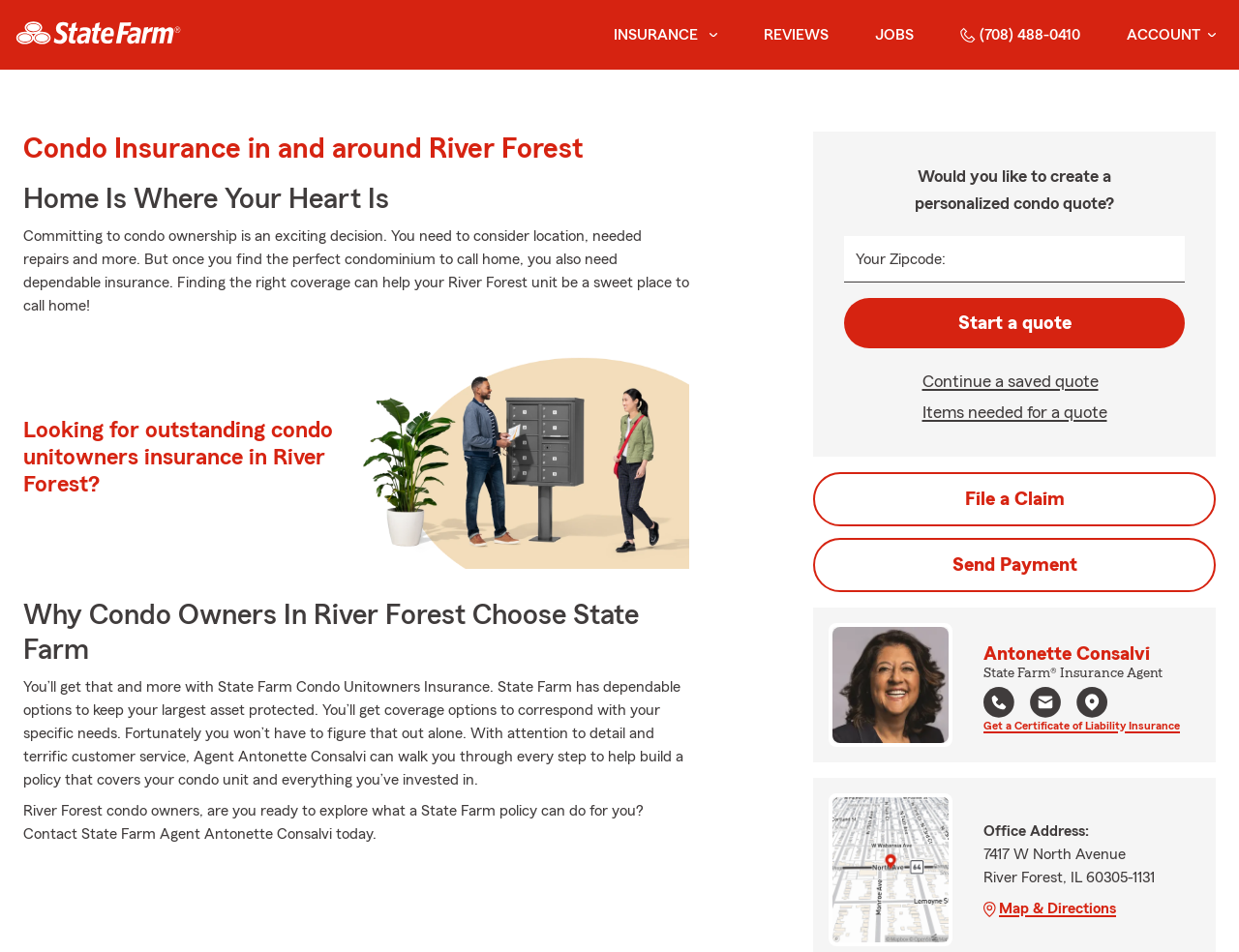Could you determine the bounding box coordinates of the clickable element to complete the instruction: "Get a Certificate of Liability Insurance"? Provide the coordinates as four float numbers between 0 and 1, i.e., [left, top, right, bottom].

[0.794, 0.753, 0.952, 0.769]